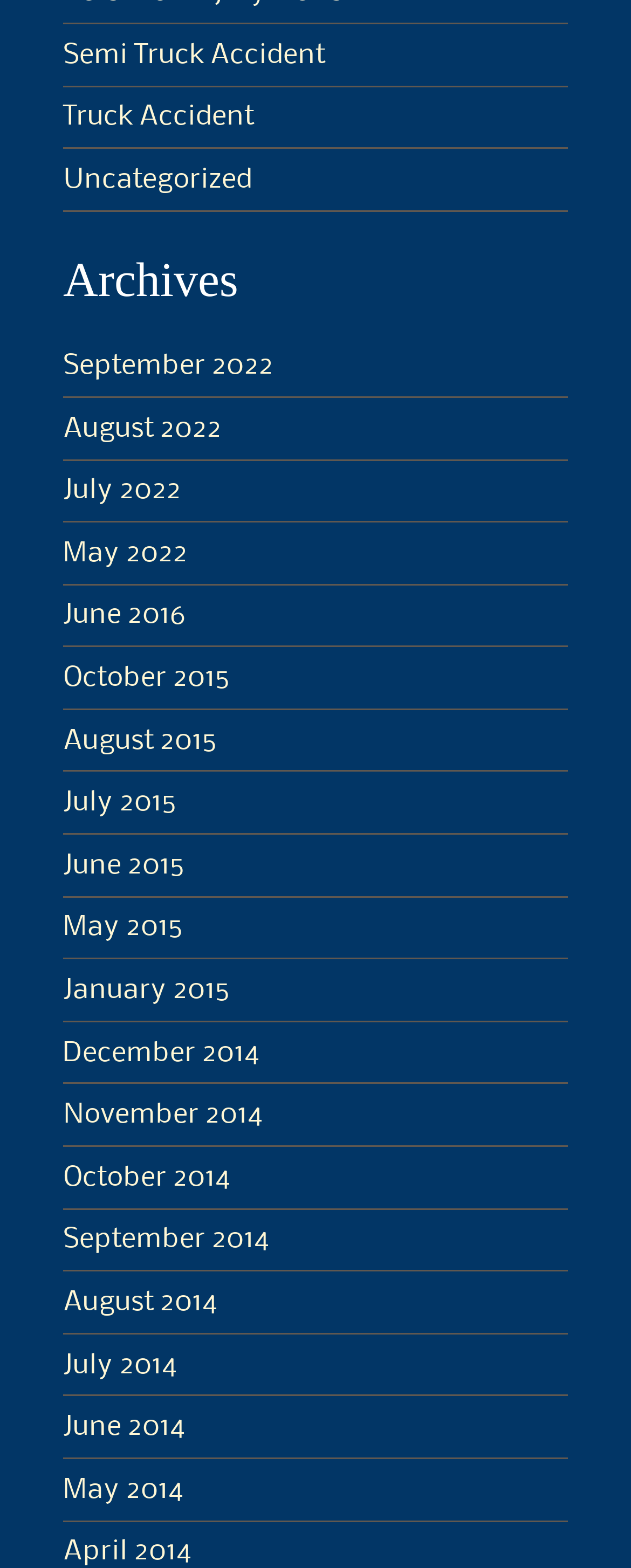Find the bounding box coordinates of the element to click in order to complete this instruction: "Explore August 2015 archives". The bounding box coordinates must be four float numbers between 0 and 1, denoted as [left, top, right, bottom].

[0.1, 0.464, 0.344, 0.48]